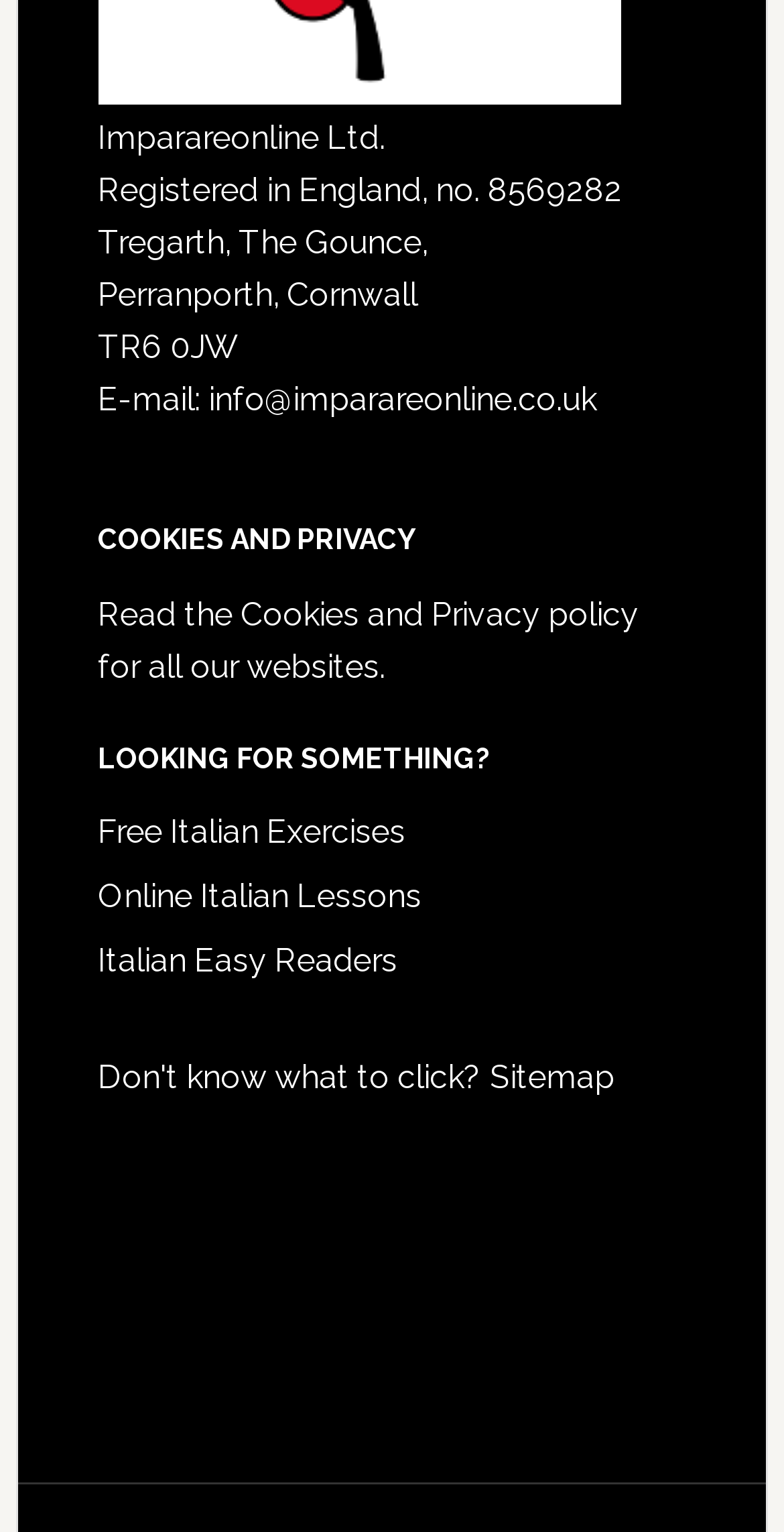Based on the image, provide a detailed response to the question:
What is the postcode of the company's address?

The postcode of the company's address can be found in the top section of the webpage, where it says 'Tregarth, The Gounce, Perranporth, Cornwall TR6 0JW'.